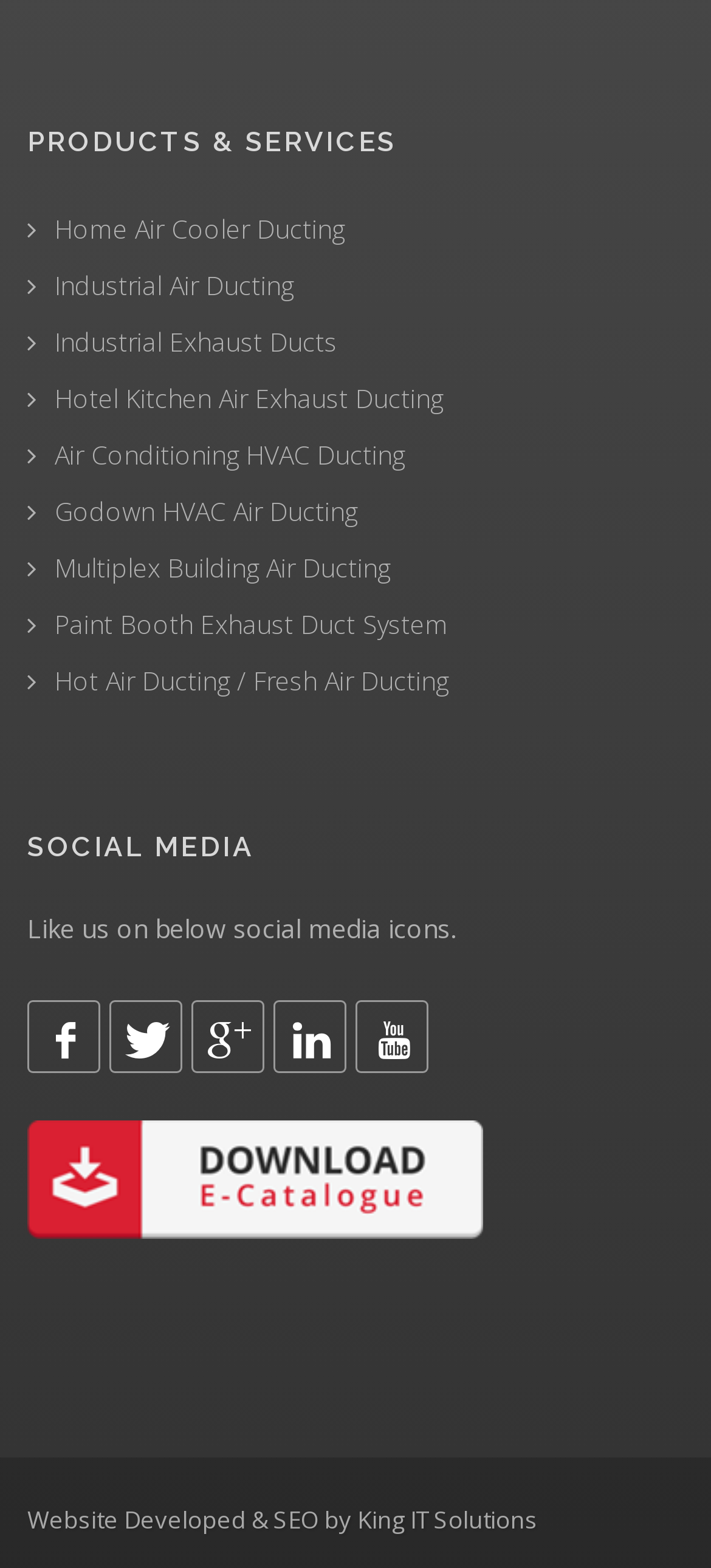Determine the bounding box coordinates of the region to click in order to accomplish the following instruction: "Learn about Machine Monitoring System". Provide the coordinates as four float numbers between 0 and 1, specifically [left, top, right, bottom].

None